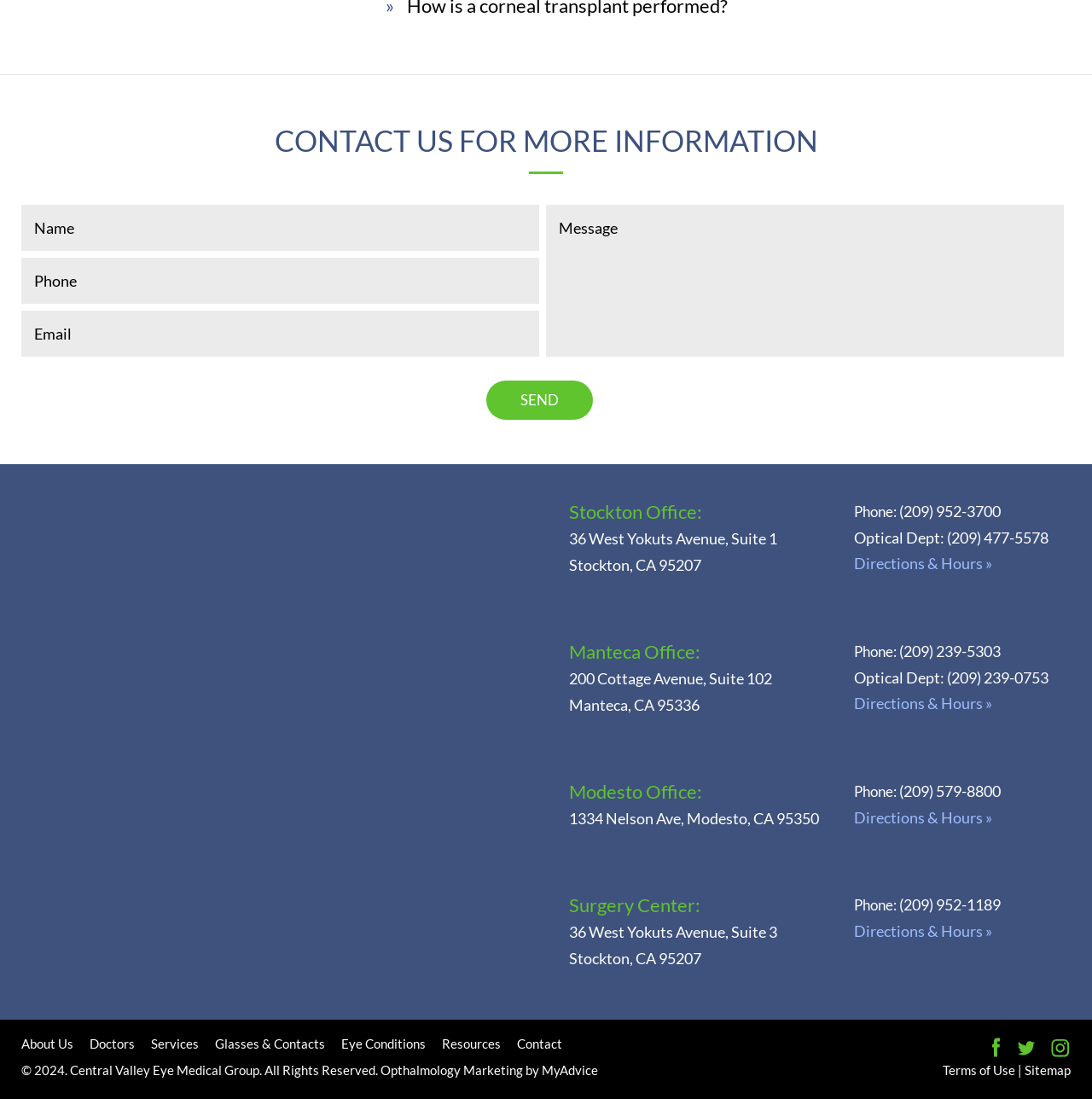What is the purpose of the 'Send' button?
Provide a comprehensive and detailed answer to the question.

The 'Send' button is located below the text boxes, which suggests that it is used to submit the information entered in the text boxes. Therefore, the purpose of the 'Send' button is to send a message, likely a contact or inquiry message.